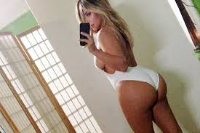What is the color of the wall behind her?
Based on the image, respond with a single word or phrase.

light-colored